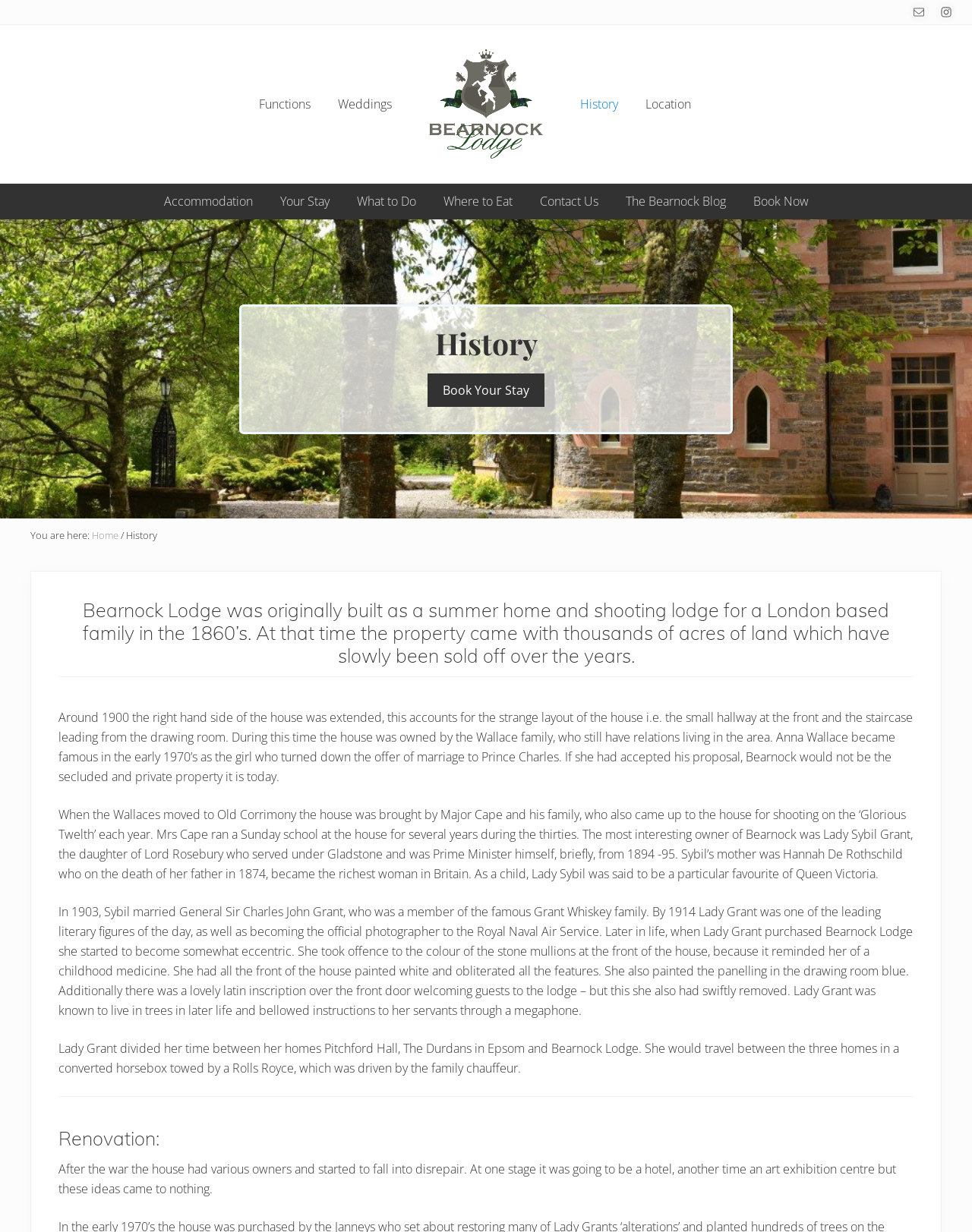Identify and provide the bounding box coordinates of the UI element described: "Where to Eat". The coordinates should be formatted as [left, top, right, bottom], with each number being a float between 0 and 1.

[0.442, 0.149, 0.541, 0.178]